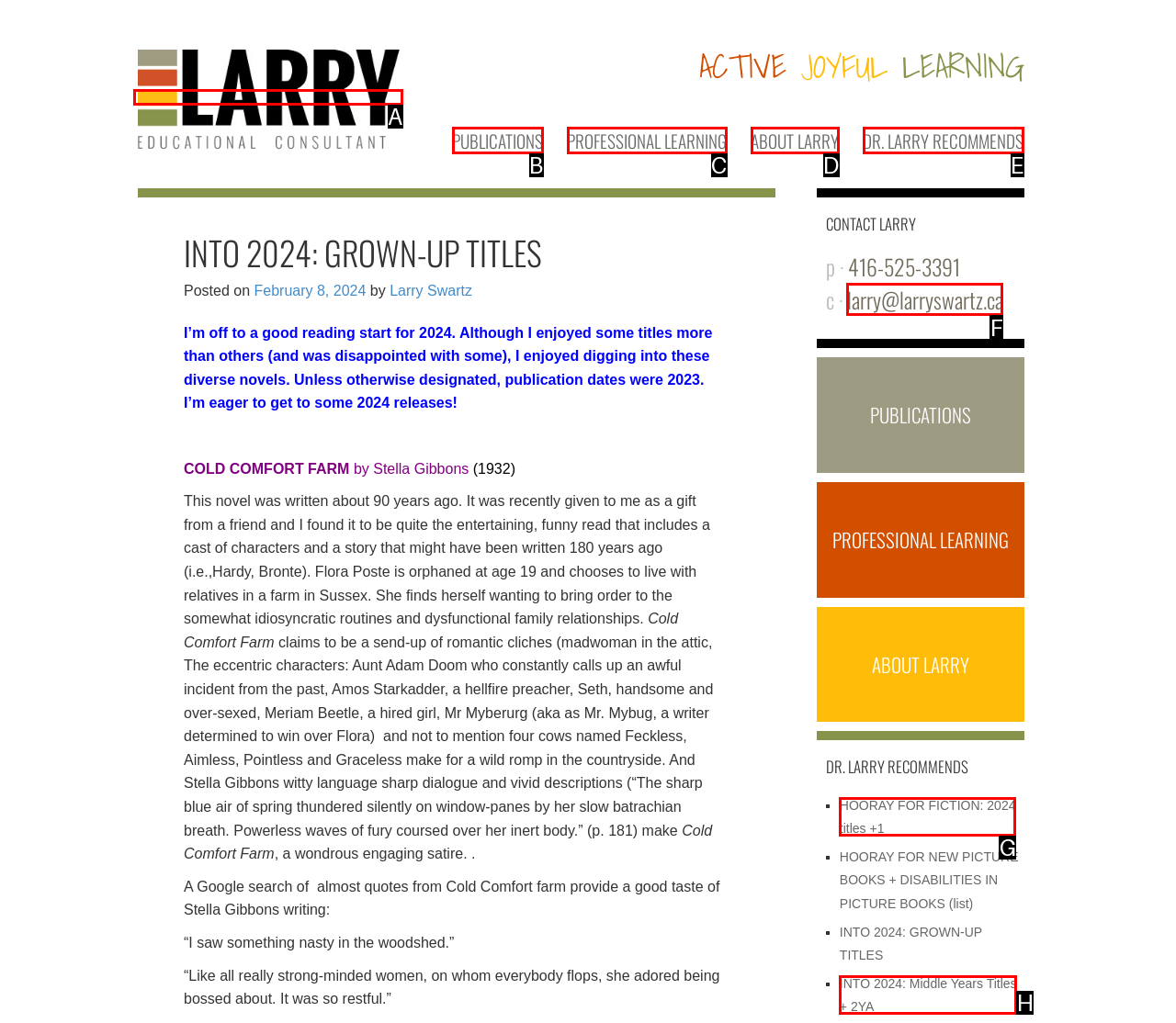For the task: Check the 'HOORAY FOR FICTION: 2024 titles +1' link, identify the HTML element to click.
Provide the letter corresponding to the right choice from the given options.

G